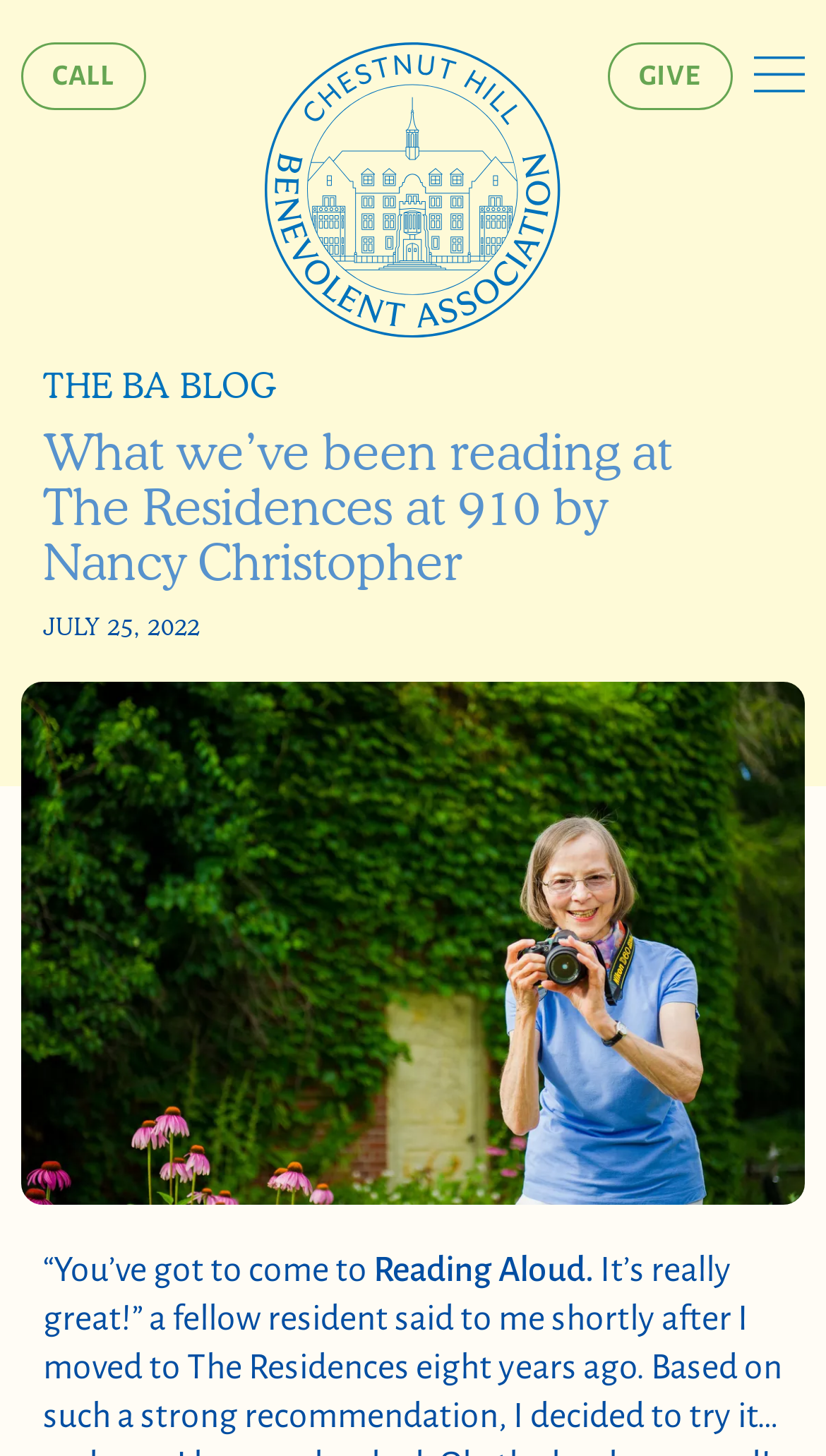Create a detailed narrative describing the layout and content of the webpage.

The webpage appears to be a blog post from "The BA Blog" titled "What we’ve been reading at The Residences at 910 by Nancy Christopher". At the top, there are three links: "CALL" on the left, a blank link in the middle with an accompanying image, and "GIVE" on the right. To the right of these links, there is a small image. 

Below these links, the title of the blog post is prominently displayed, followed by the date "JULY 25, 2022". The main content of the blog post starts with a quote from a fellow resident, which is divided into two parts: "“You’ve got to come to" and "Reading Aloud." 

There is a large figure or image that takes up most of the bottom half of the webpage, but its content is not specified. Overall, the webpage has a simple layout with a clear title, date, and main content area.